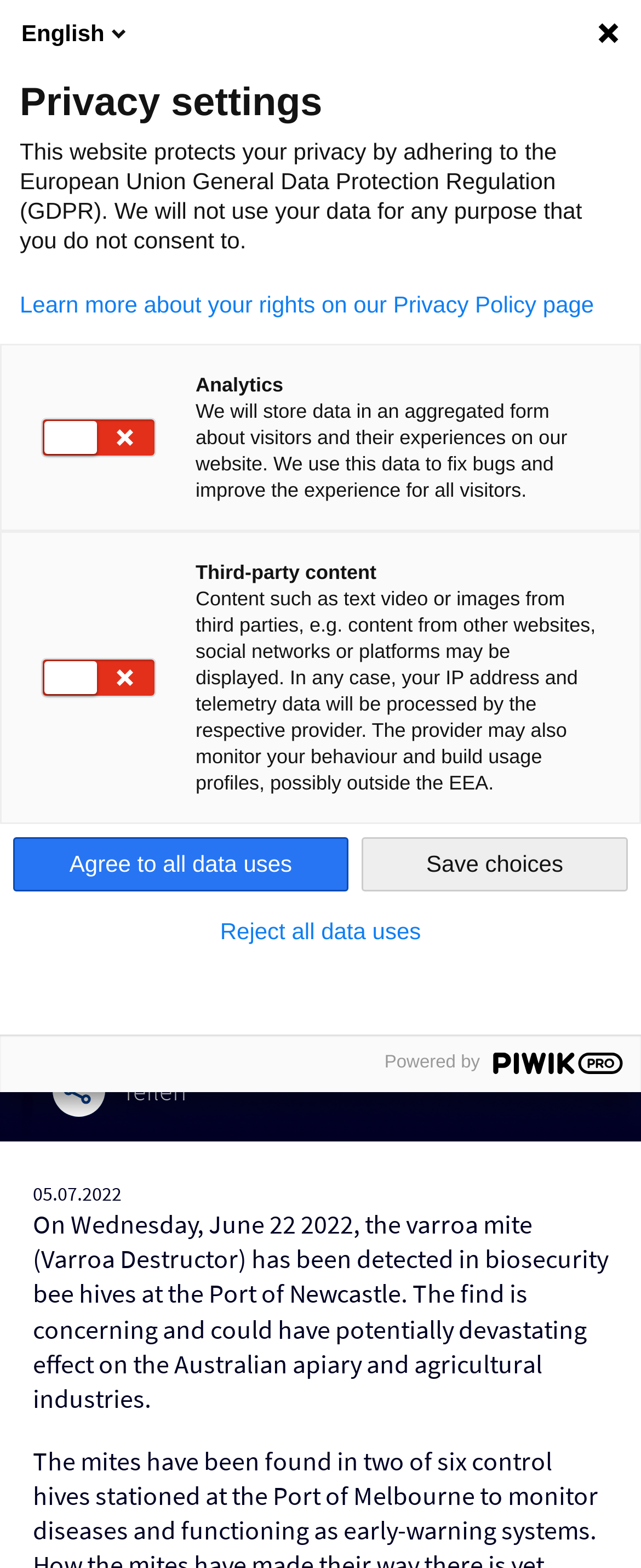Look at the image and give a detailed response to the following question: How many buttons are there in the 'Privacy settings' section?

I counted the buttons in the 'Privacy settings' section and found three buttons: 'Agree to all data uses', 'Save choices', and 'Reject all data uses'.